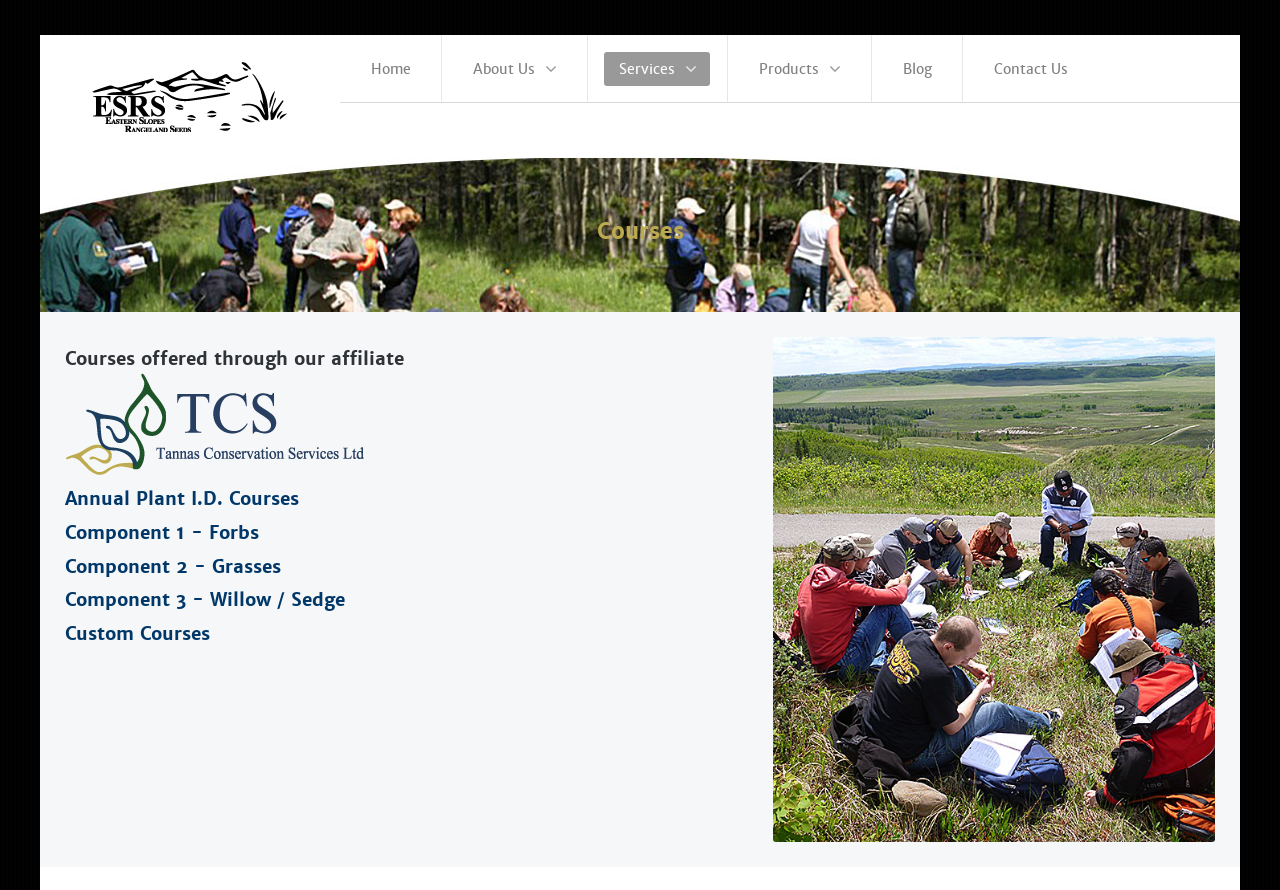Please predict the bounding box coordinates (top-left x, top-left y, bottom-right x, bottom-right y) for the UI element in the screenshot that fits the description: Public Notices

None